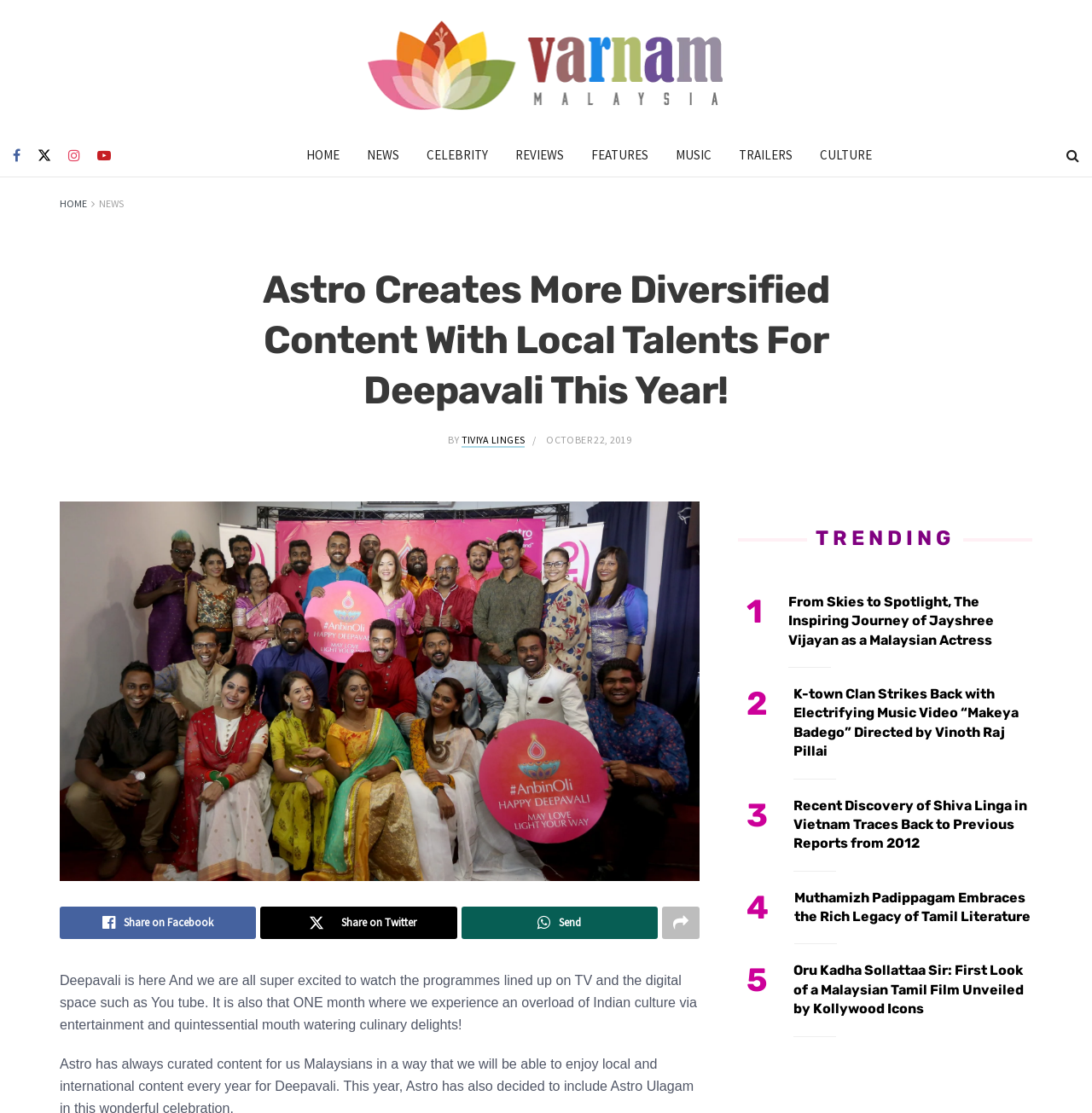Please provide a brief answer to the following inquiry using a single word or phrase:
What is the name of the website?

Varnam MY